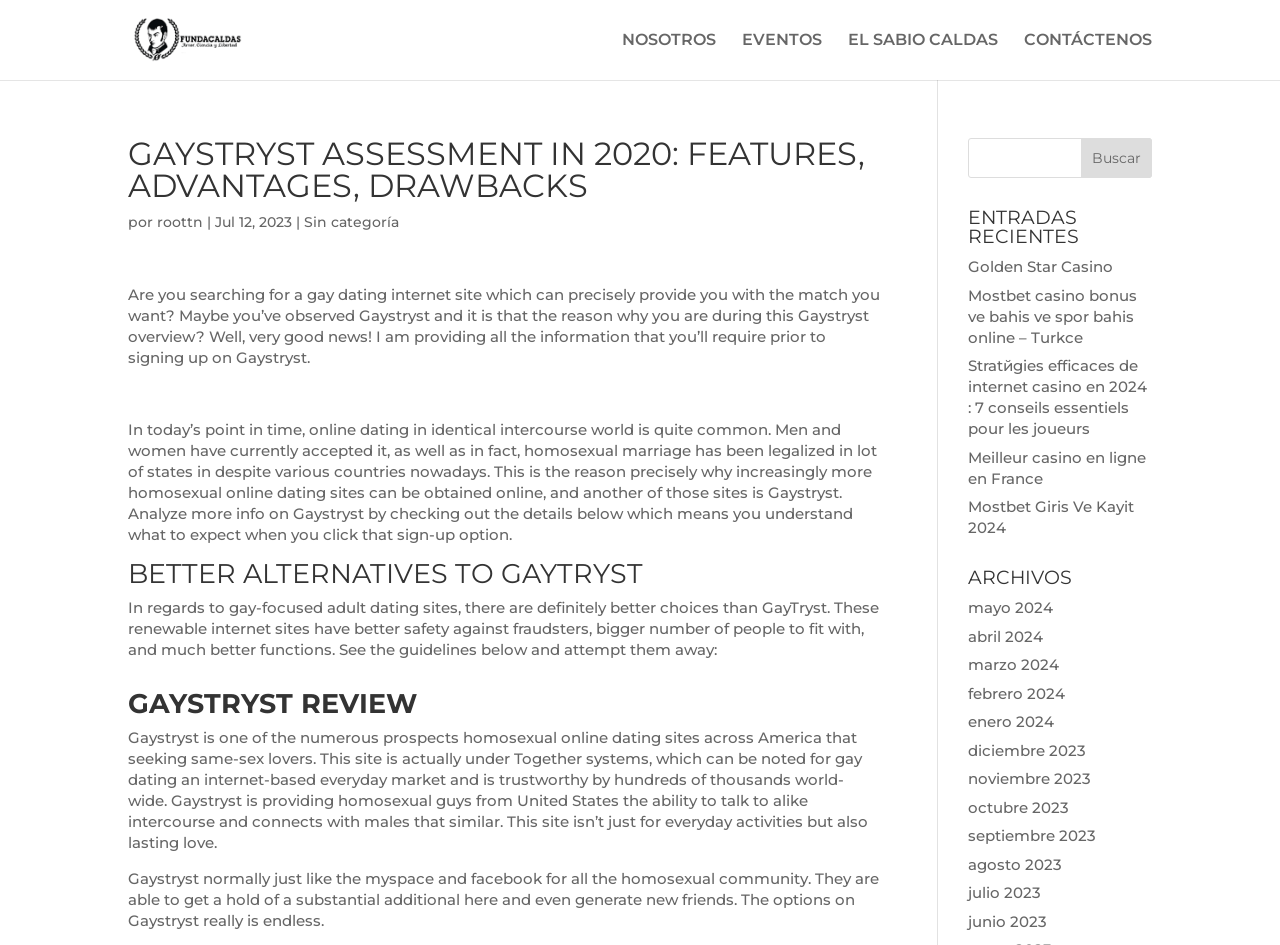How many alternatives to Gaystryst are mentioned?
Answer with a single word or phrase by referring to the visual content.

None